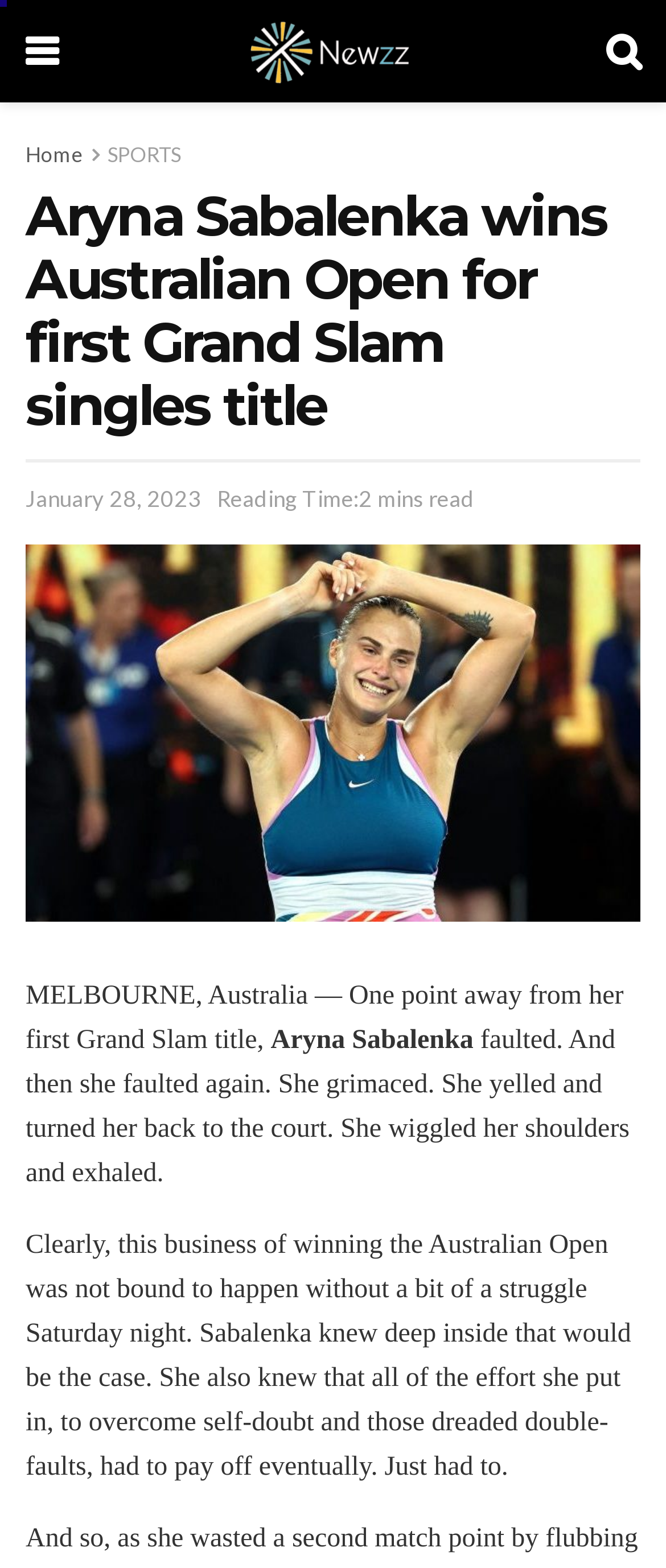Summarize the webpage comprehensively, mentioning all visible components.

The webpage is about Aryna Sabalenka's win at the Australian Open, with the main title "Aryna Sabalenka wins Australian Open for first Grand Slam singles title" prominently displayed at the top. Below the title, there is a date "January 28, 2023" and a reading time indicator "Reading Time: 2 mins read". 

At the very top left, there is a small icon represented by '\uf0c9', and next to it, a link to "Newzz" with an accompanying image. On the top right, there is another icon represented by '\uf002'. 

Below the title, there are several links to other sections, including "Home" and "SPORTS", arranged horizontally. 

The main content of the webpage is a news article, which starts with a brief summary "MELBOURNE, Australia — One point away from her first Grand Slam title, faulted. And then she faulted again. She grimaced. She yelled and turned her back to the court. She wiggled her shoulders and exhaled." The article continues with more details about Sabalenka's journey to overcome self-doubt and win the Australian Open. 

There is an image related to the article, which is placed below the title and above the main content.